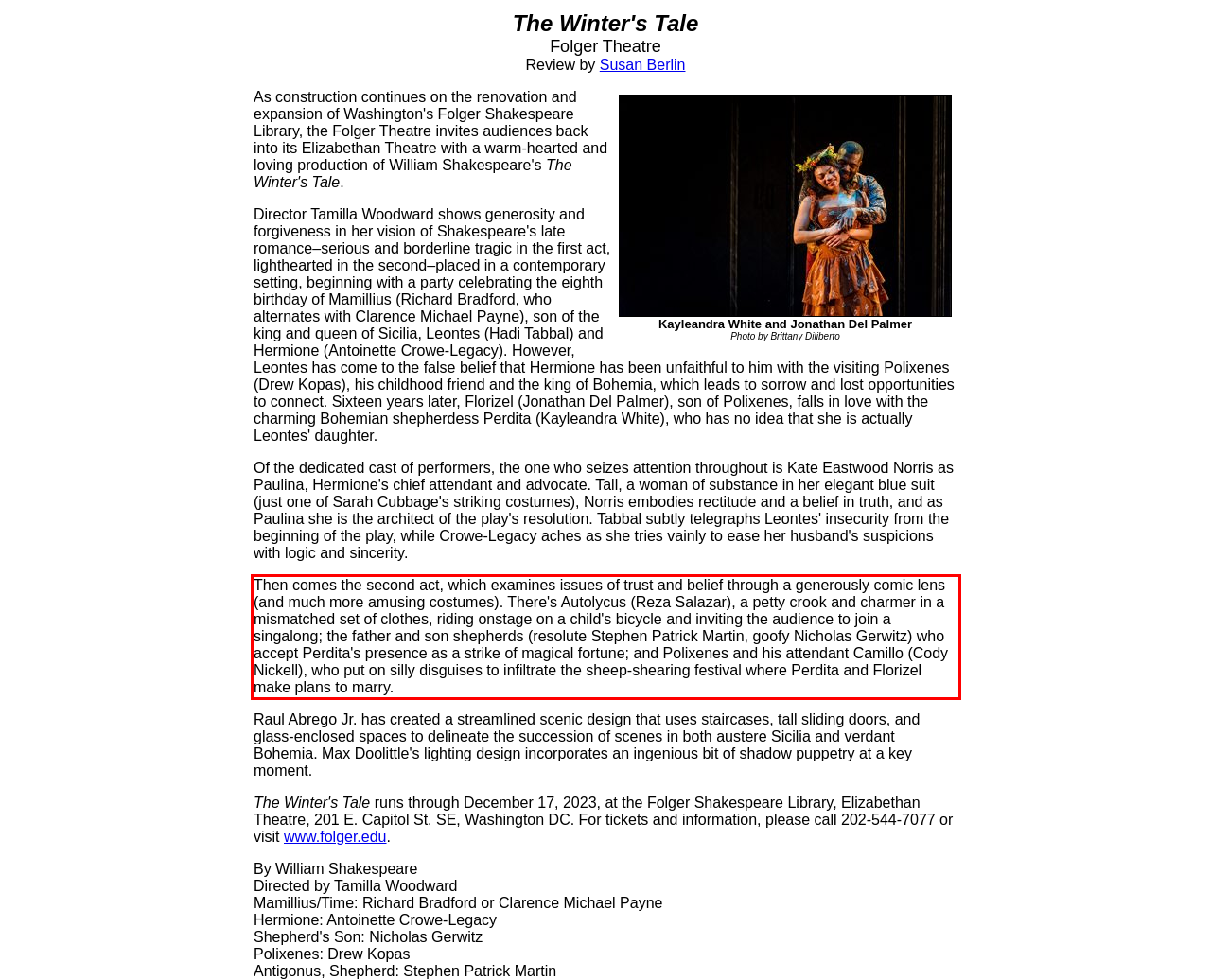Using the provided screenshot of a webpage, recognize and generate the text found within the red rectangle bounding box.

Then comes the second act, which examines issues of trust and belief through a generously comic lens (and much more amusing costumes). There's Autolycus (Reza Salazar), a petty crook and charmer in a mismatched set of clothes, riding onstage on a child's bicycle and inviting the audience to join a singalong; the father and son shepherds (resolute Stephen Patrick Martin, goofy Nicholas Gerwitz) who accept Perdita's presence as a strike of magical fortune; and Polixenes and his attendant Camillo (Cody Nickell), who put on silly disguises to infiltrate the sheep-shearing festival where Perdita and Florizel make plans to marry.